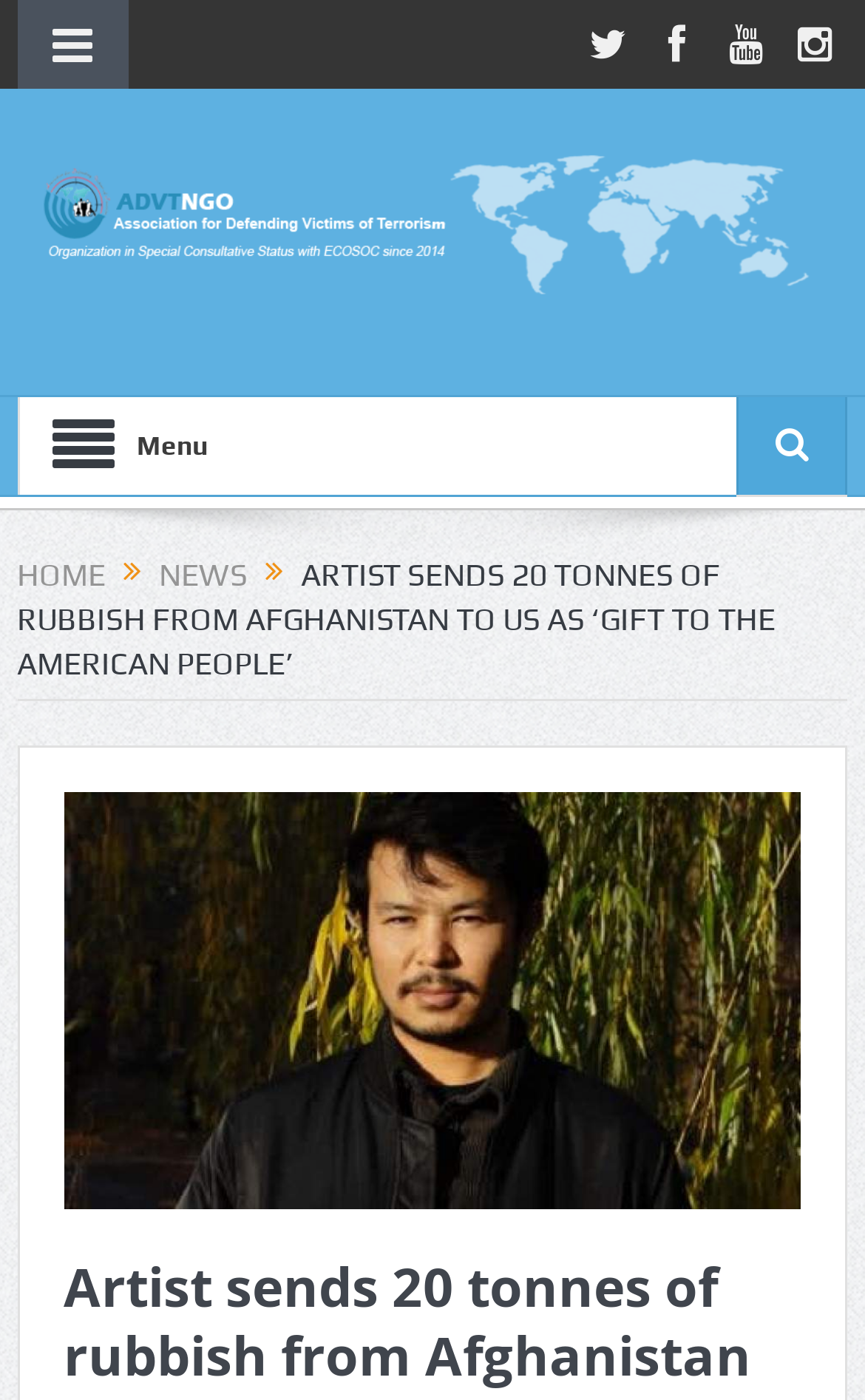Is there a menu on the webpage?
Please craft a detailed and exhaustive response to the question.

I found the menu by looking at the StaticText element with the text 'Menu' which is located at the top of the webpage.